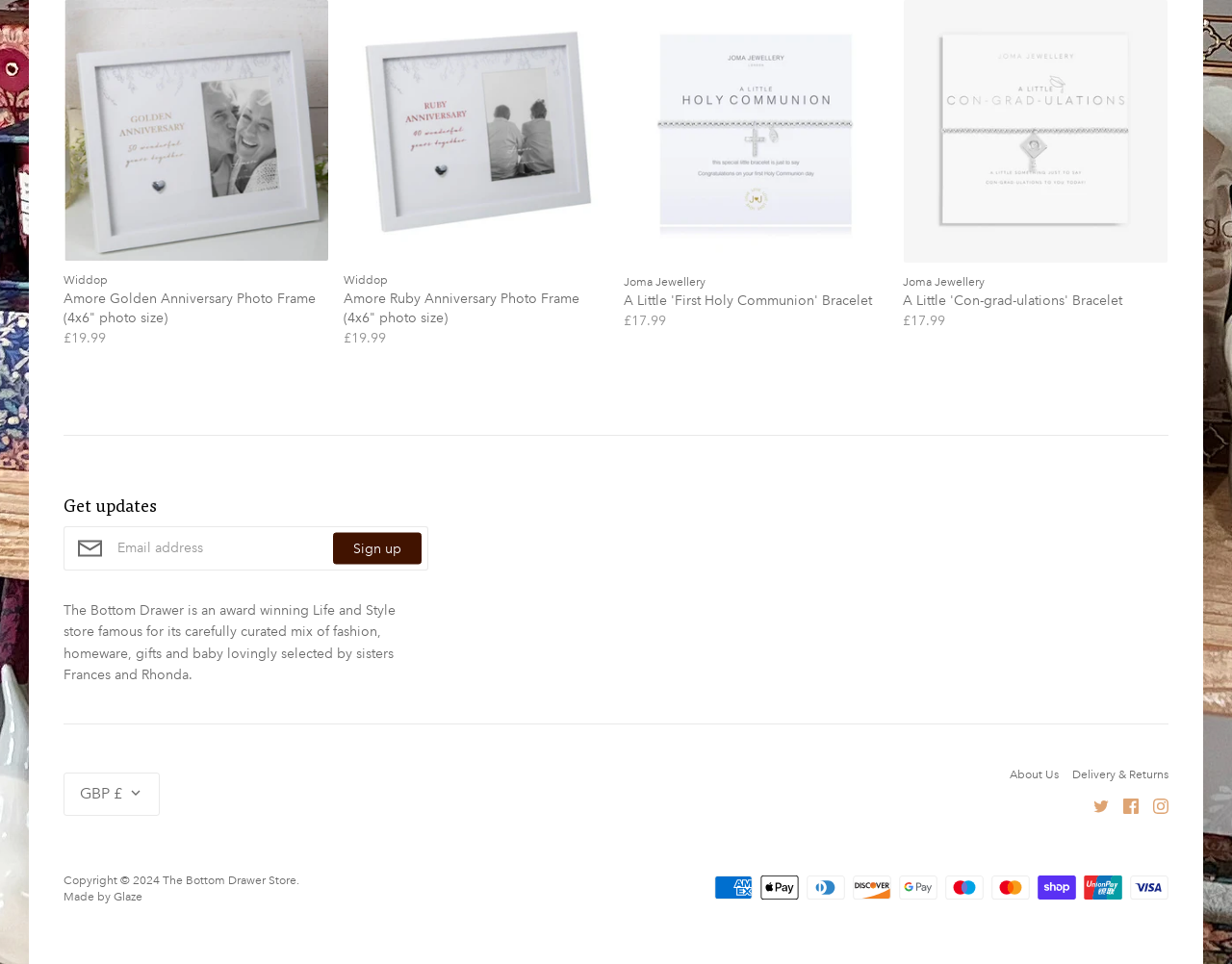What is the name of the store?
Use the information from the image to give a detailed answer to the question.

The name of the store can be found in the StaticText element with the description 'The Bottom Drawer is an award winning Life and Style store...'. This text is located at the top of the page, indicating that it is the main title of the store.